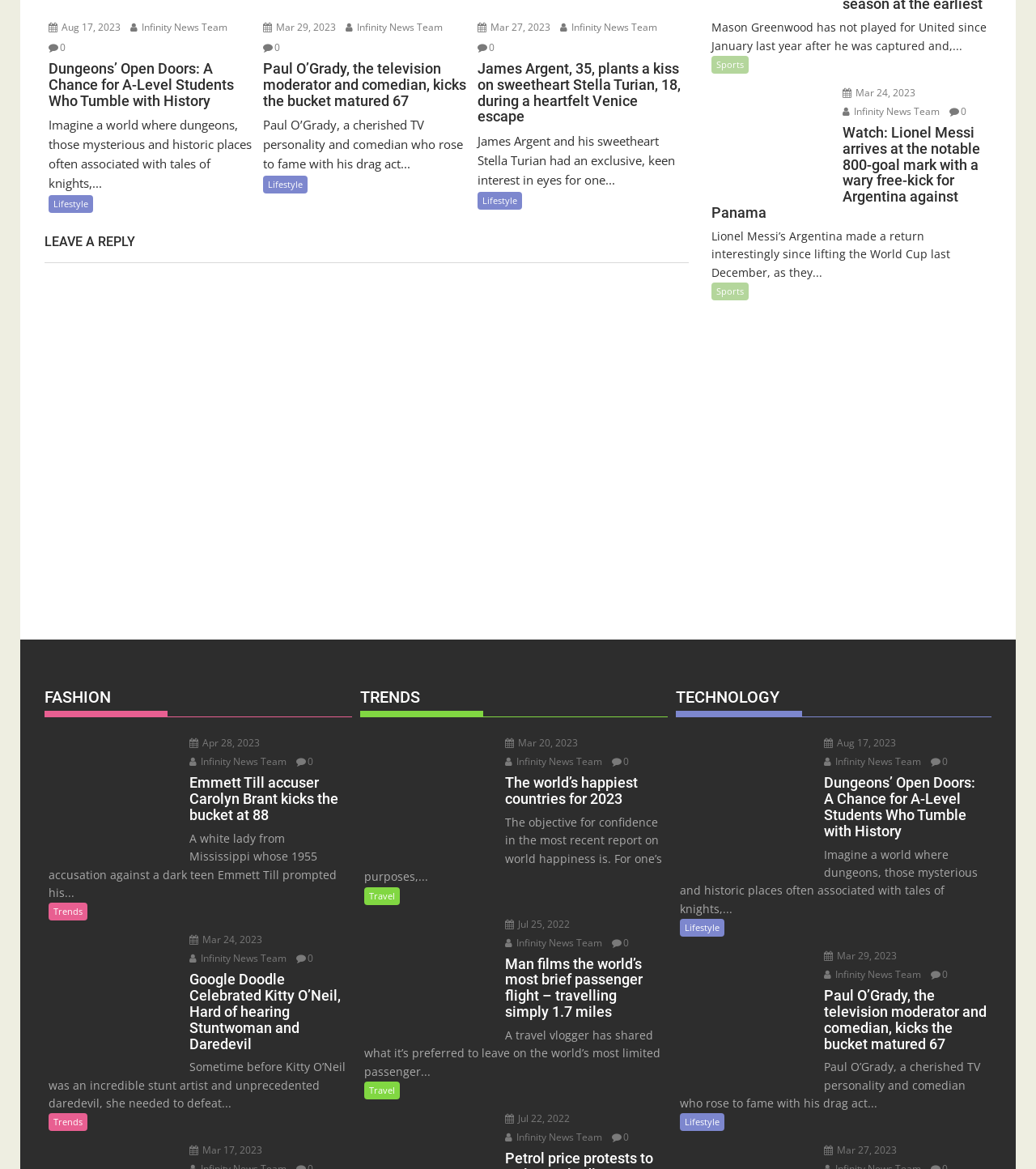What is the topic of the article with the heading 'Dungeons’ Open Doors: A Chance for A-Level Students Who Tumble with History'?
Please ensure your answer to the question is detailed and covers all necessary aspects.

I found the heading 'Dungeons’ Open Doors: A Chance for A-Level Students Who Tumble with History' on the webpage, and based on the content of the article, I can infer that the topic is related to History.